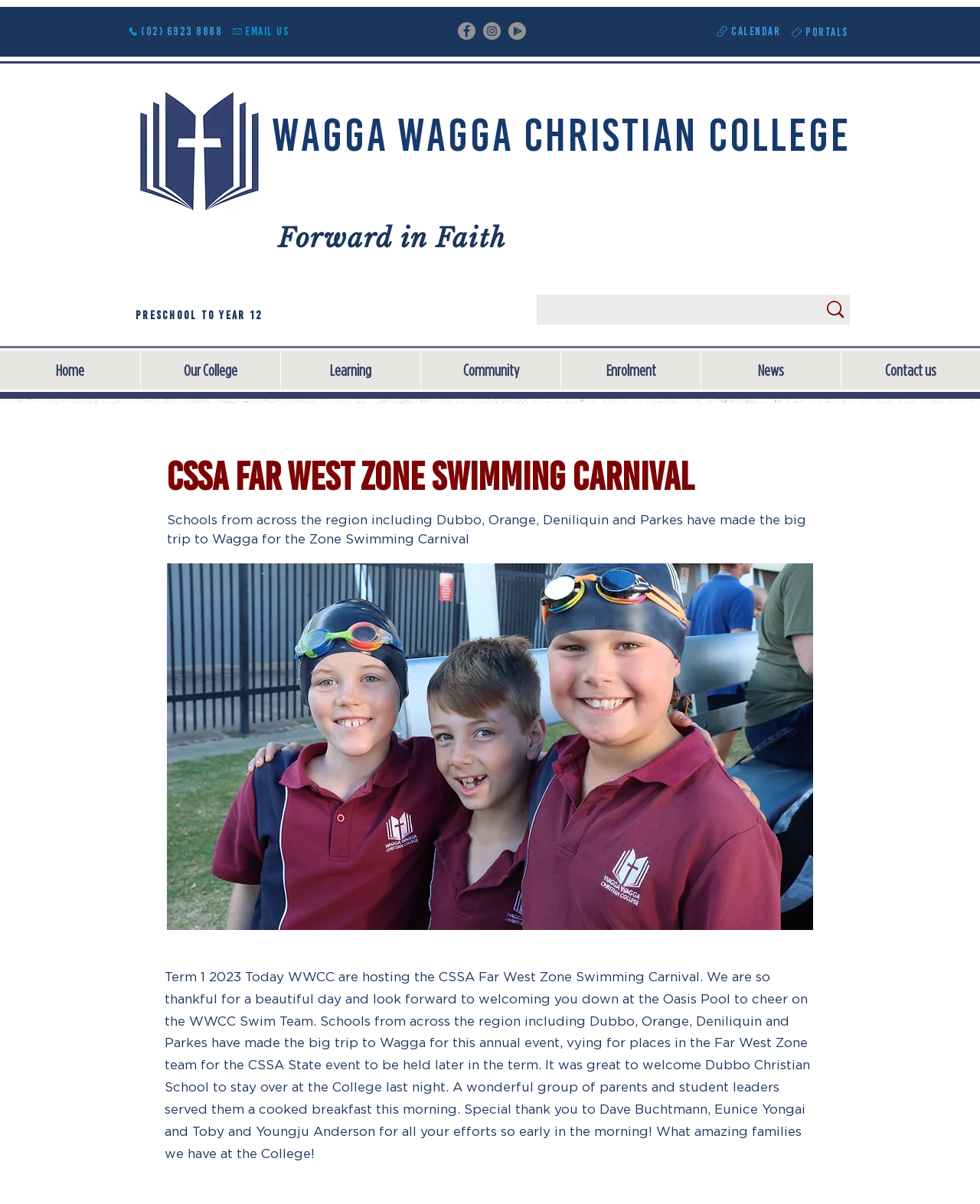Generate a comprehensive description of the webpage content.

The webpage appears to be a school's website, specifically Wagga Wagga Christian College, with a focus on the CSSA Far West Zone Swimming Carnival. At the top left, there is a phone number and an email address. Below that, there is a social bar with links to Facebook, Instagram, and Google Play, each accompanied by an image. 

To the right of the social bar, there are links to a calendar and portals. Above the main content, there is a logo of the college, followed by two headings: "Wagga Wagga Christian College" and "Forward in Faith". Below the headings, there is a static text "Preschool to Year 12". 

On the left side, there is a navigation menu with links to various sections of the website, including Home, Our College, Learning, Community, Enrolment, News, and Contact us. 

The main content of the webpage is about the CSSA Far West Zone Swimming Carnival, with a heading and a static text that summarizes the event. There is also an image related to the event. Below that, there is a longer text that provides more details about the event, including the participating schools and the activities that took place.